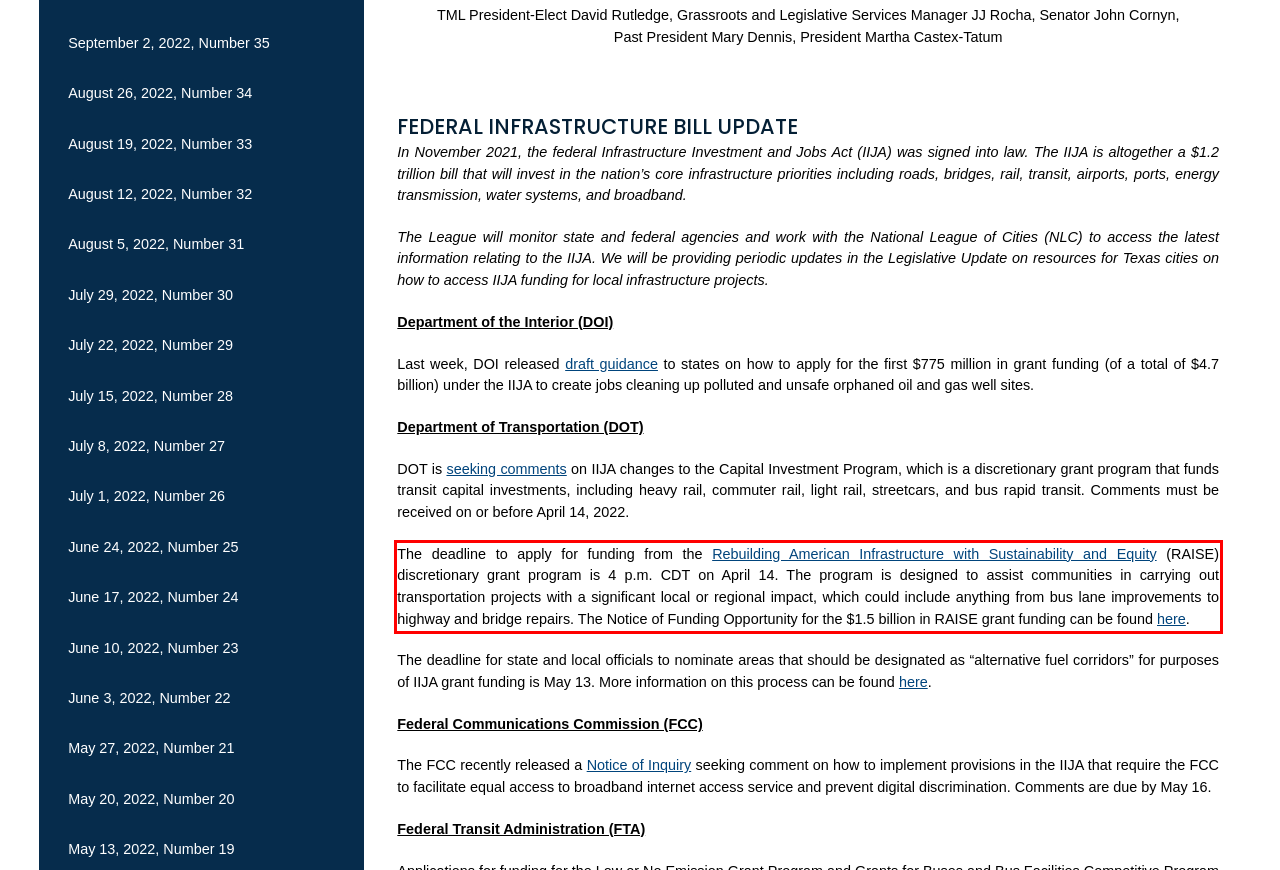Please examine the webpage screenshot containing a red bounding box and use OCR to recognize and output the text inside the red bounding box.

The deadline to apply for funding from the Rebuilding American Infrastructure with Sustainability and Equity (RAISE) discretionary grant program is 4 p.m. CDT on April 14. The program is designed to assist communities in carrying out transportation projects with a significant local or regional impact, which could include anything from bus lane improvements to highway and bridge repairs. The Notice of Funding Opportunity for the $1.5 billion in RAISE grant funding can be found here.